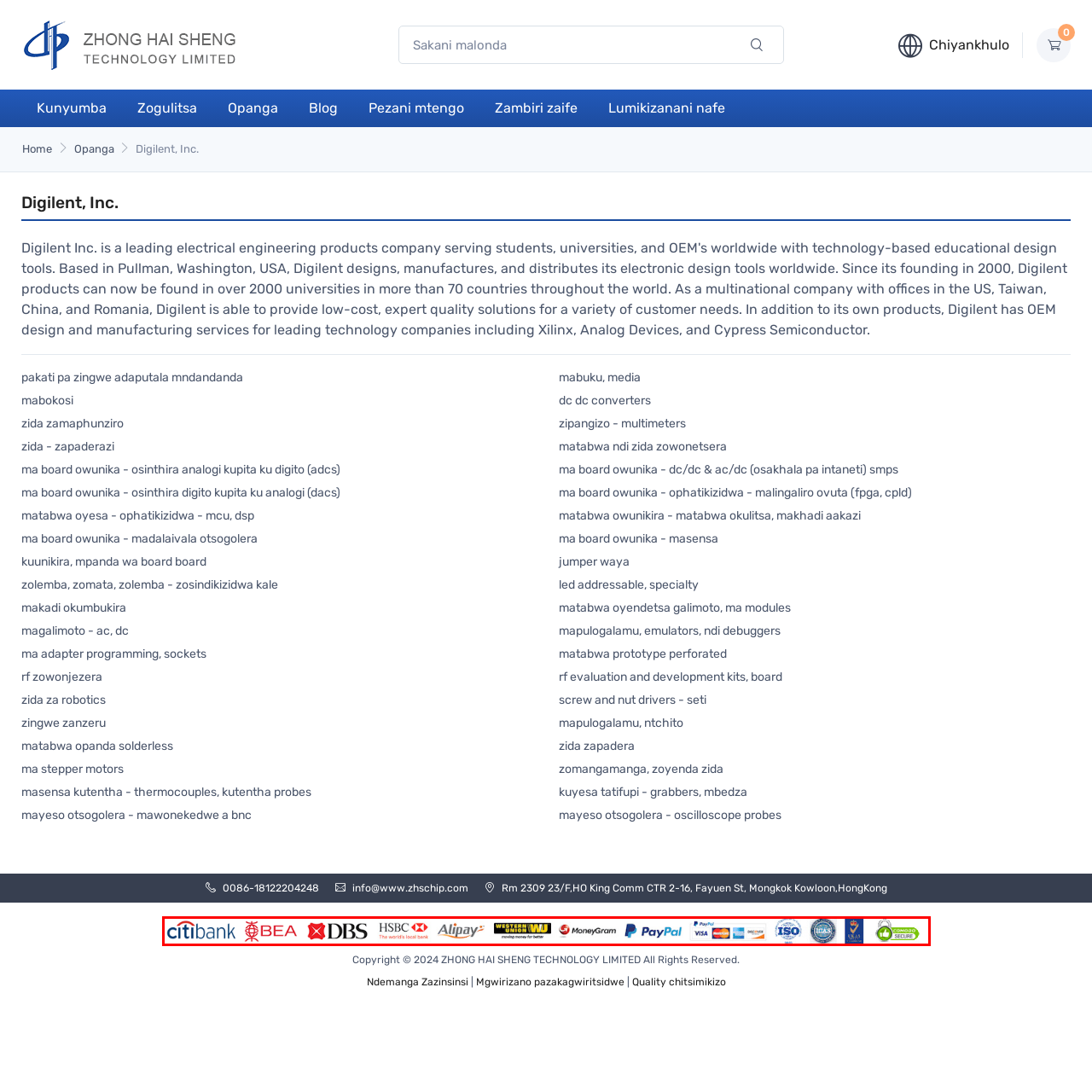Observe the image within the red-bordered area and respond to the following question in detail, making use of the visual information: What type of services are MoneyGram and Western Union?

MoneyGram and Western Union are international money transfer services that allow customers to send and receive money across different countries and regions, providing an additional payment option for customers.